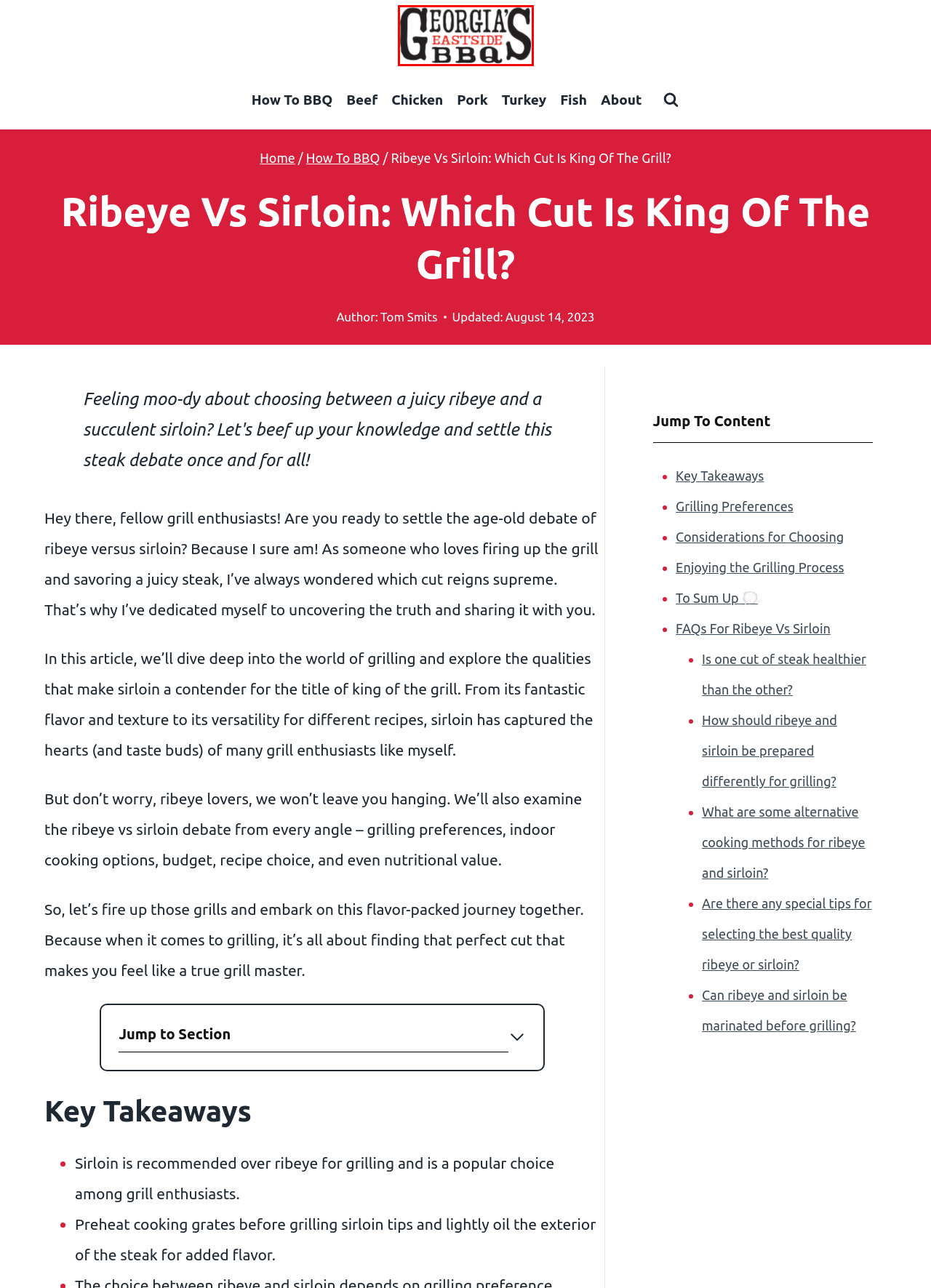Observe the webpage screenshot and focus on the red bounding box surrounding a UI element. Choose the most appropriate webpage description that corresponds to the new webpage after clicking the element in the bounding box. Here are the candidates:
A. Beef - Georgia's Eastside BBQ
B. Georgia's Eastside BBQ - THE BBQ Resource!
C. Fish - Georgia's Eastside BBQ
D. Pork - Georgia's Eastside BBQ
E. About - Georgia's Eastside BBQ
F. How To BBQ - Georgia's Eastside BBQ
G. Chicken - Georgia's Eastside BBQ
H. Turkey - Georgia's Eastside BBQ

B